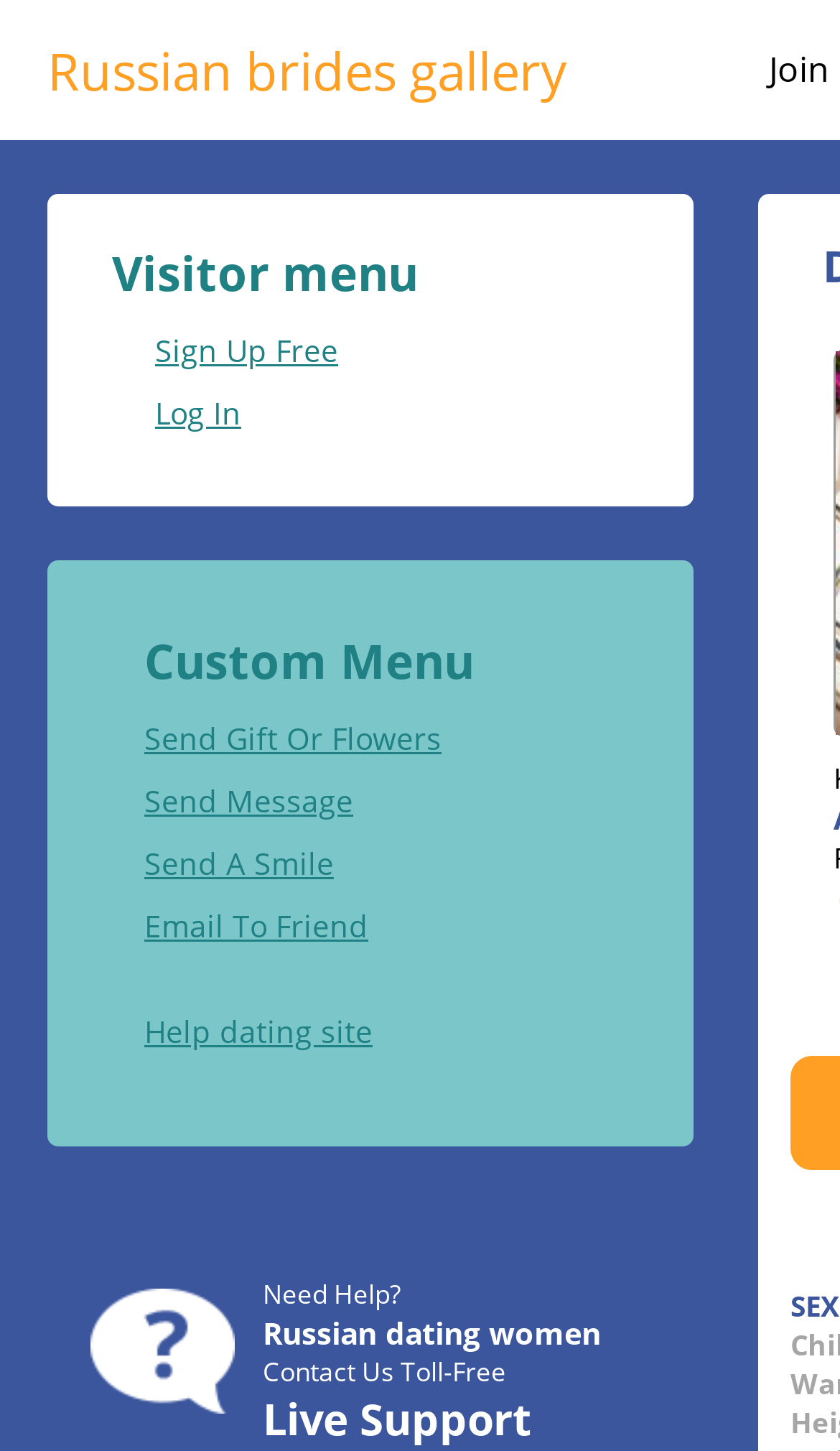Please identify the bounding box coordinates of the element that needs to be clicked to execute the following command: "Get help with dating site". Provide the bounding box using four float numbers between 0 and 1, formatted as [left, top, right, bottom].

[0.172, 0.697, 0.444, 0.725]